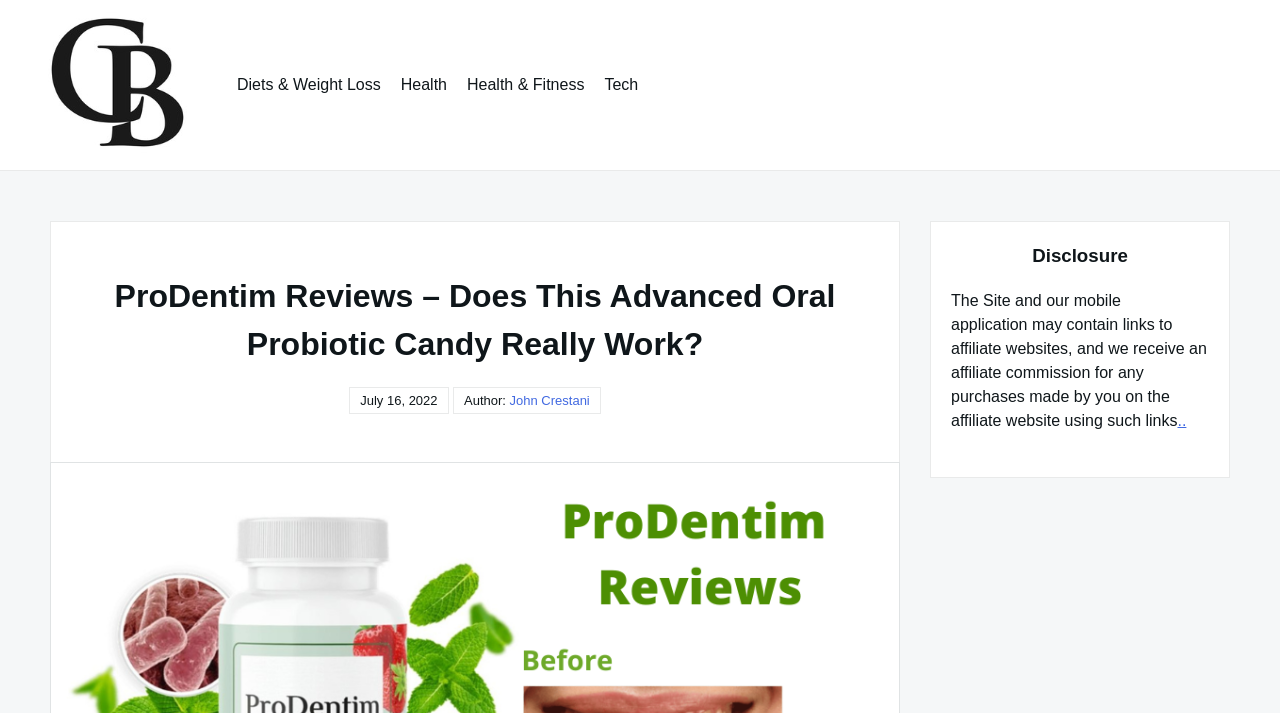Determine the bounding box coordinates of the UI element described below. Use the format (top-left x, top-left y, bottom-right x, bottom-right y) with floating point numbers between 0 and 1: Health

[0.305, 0.095, 0.357, 0.143]